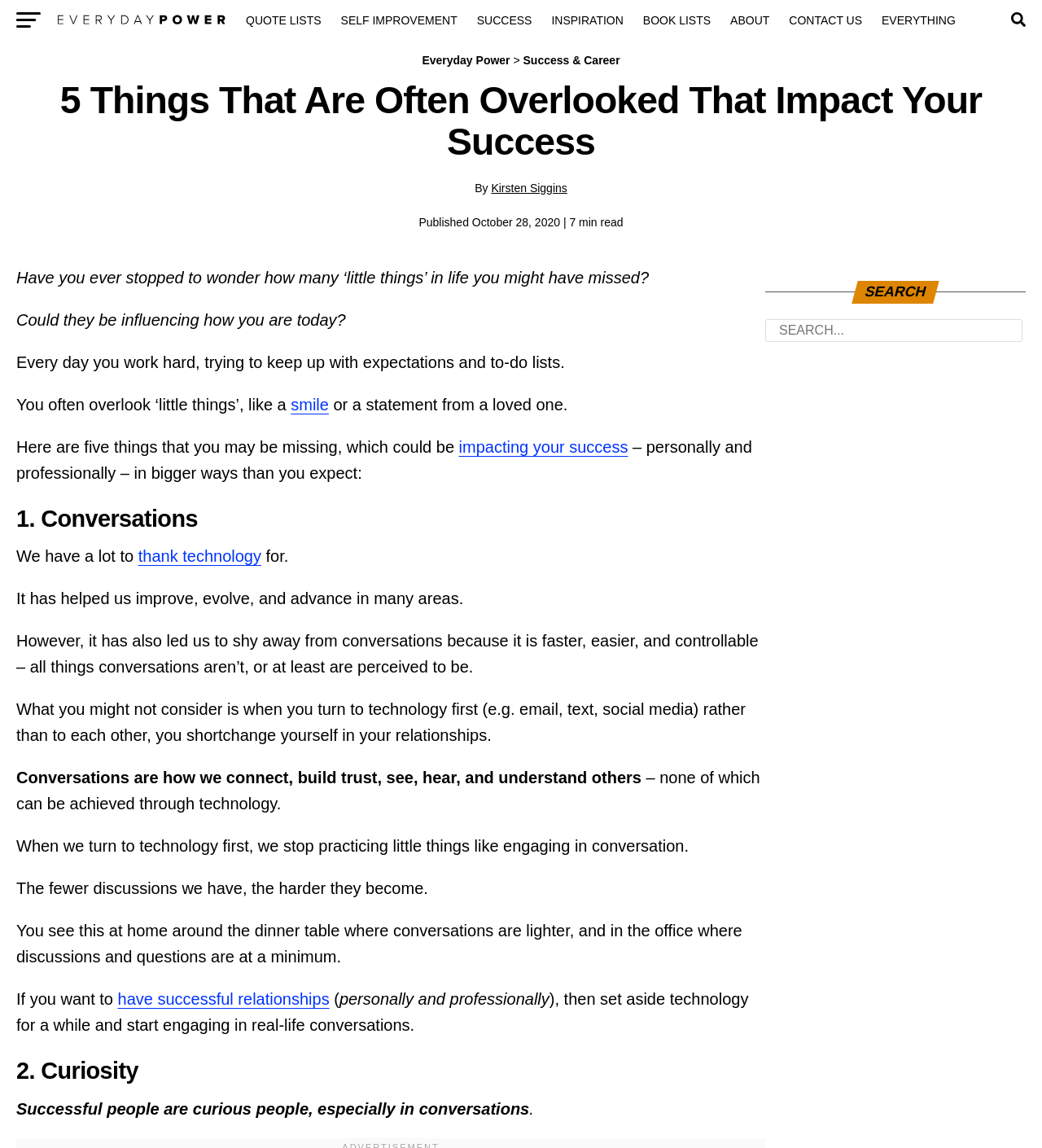Show me the bounding box coordinates of the clickable region to achieve the task as per the instruction: "Visit Professor C.C. Chapman's page".

None